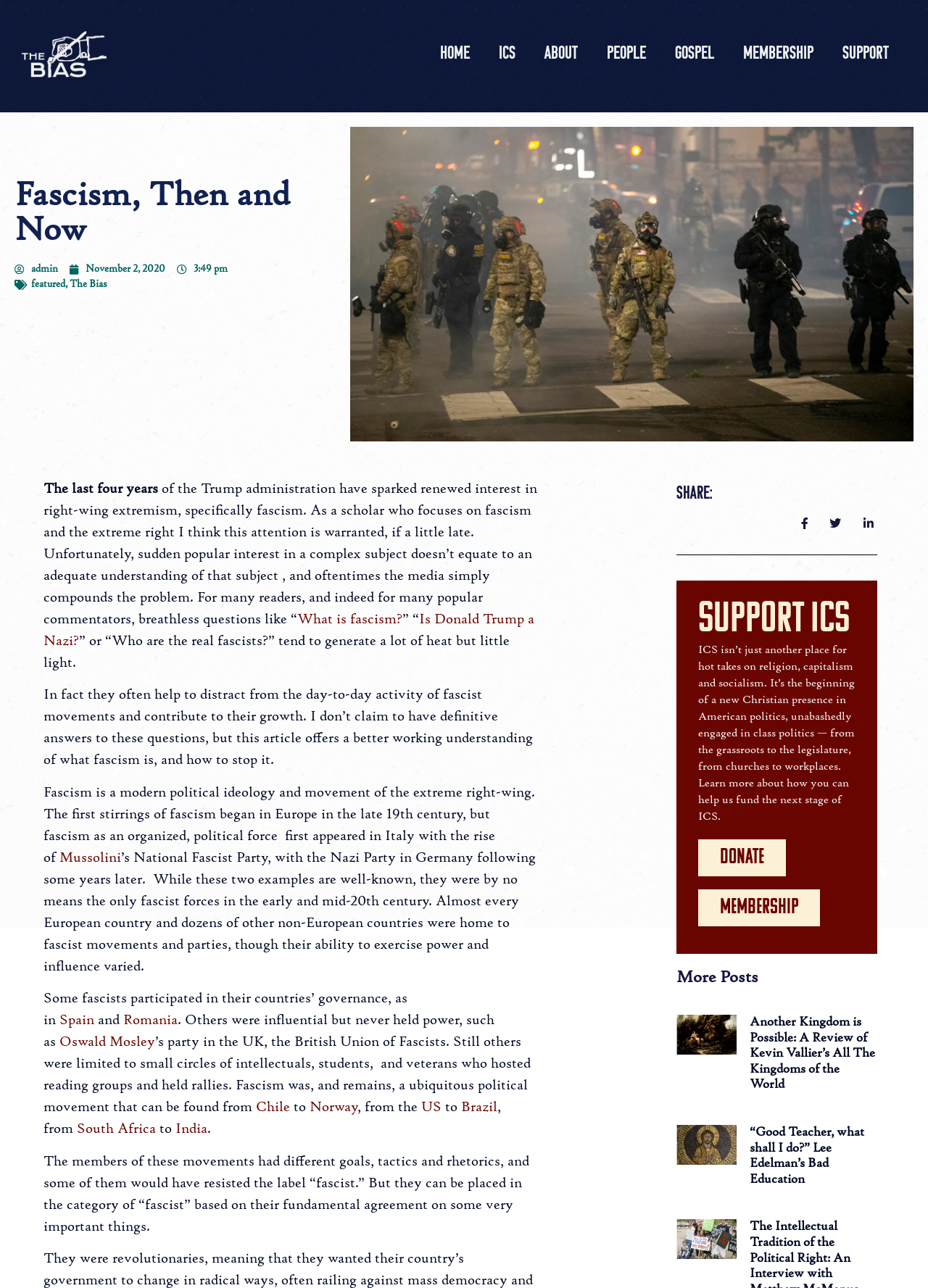Locate the bounding box coordinates of the area that needs to be clicked to fulfill the following instruction: "Click the 'Home' link". The coordinates should be in the format of four float numbers between 0 and 1, namely [left, top, right, bottom].

[0.458, 0.029, 0.522, 0.055]